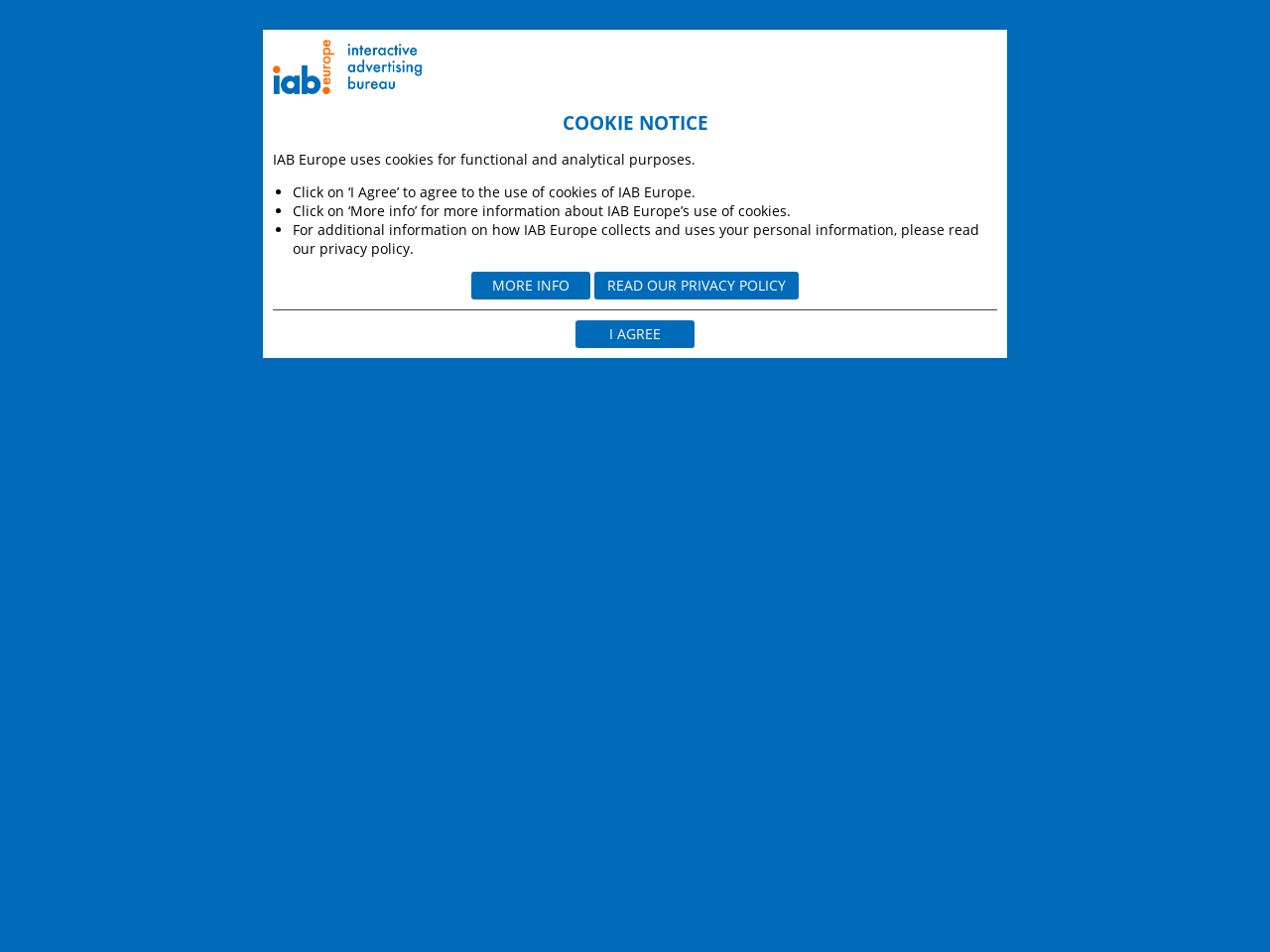Identify the bounding box coordinates for the UI element described by the following text: "General Terms of Use". Provide the coordinates as four float numbers between 0 and 1, in the format [left, top, right, bottom].

[0.626, 0.55, 0.739, 0.57]